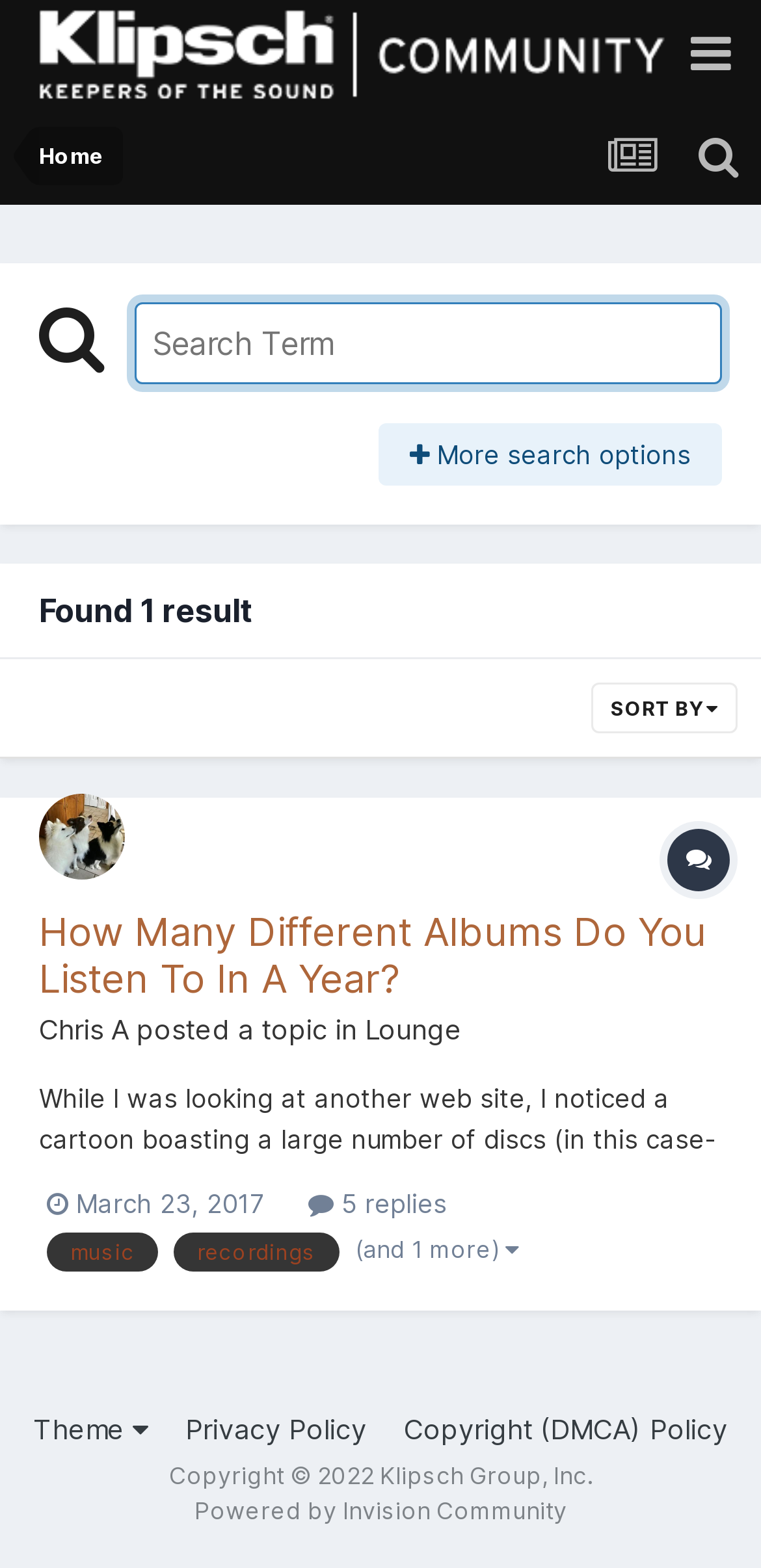How many results are found?
Look at the image and respond with a one-word or short phrase answer.

1